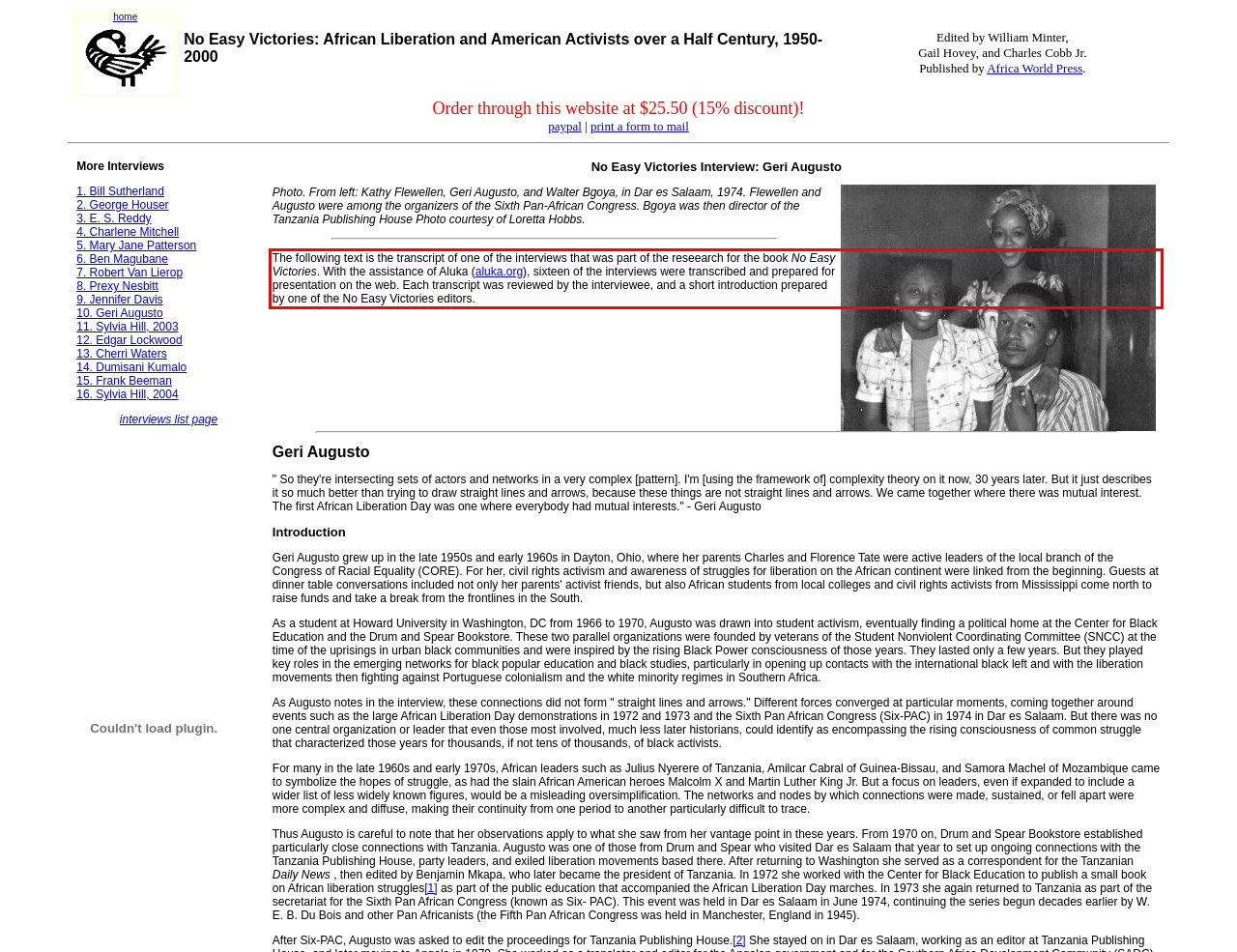Please look at the webpage screenshot and extract the text enclosed by the red bounding box.

The following text is the transcript of one of the interviews that was part of the reseearch for the book No Easy Victories. With the assistance of Aluka (aluka.org), sixteen of the interviews were transcribed and prepared for presentation on the web. Each transcript was reviewed by the interviewee, and a short introduction prepared by one of the No Easy Victories editors.